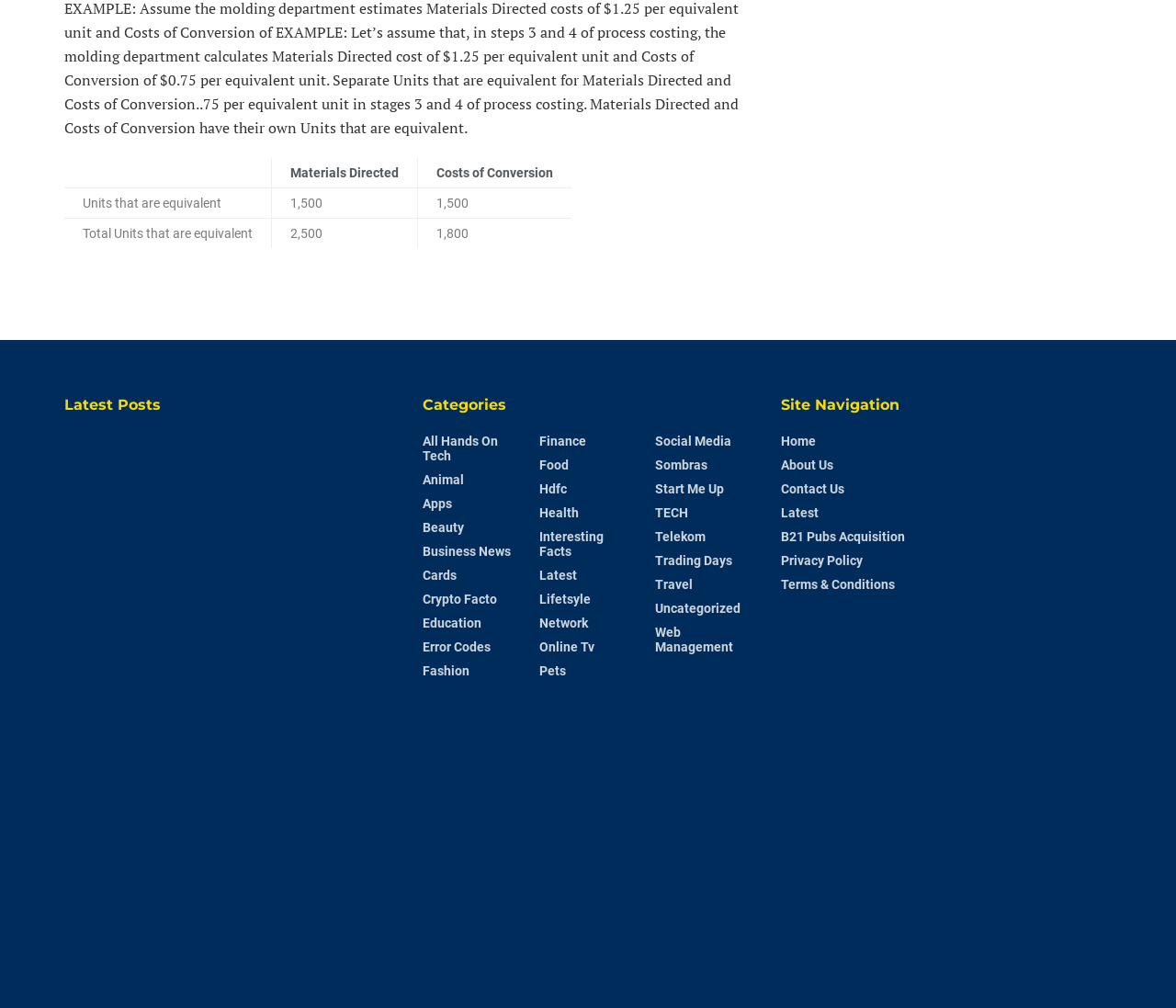Predict the bounding box coordinates of the area that should be clicked to accomplish the following instruction: "Go to 'Home'". The bounding box coordinates should consist of four float numbers between 0 and 1, i.e., [left, top, right, bottom].

[0.664, 0.43, 0.694, 0.445]